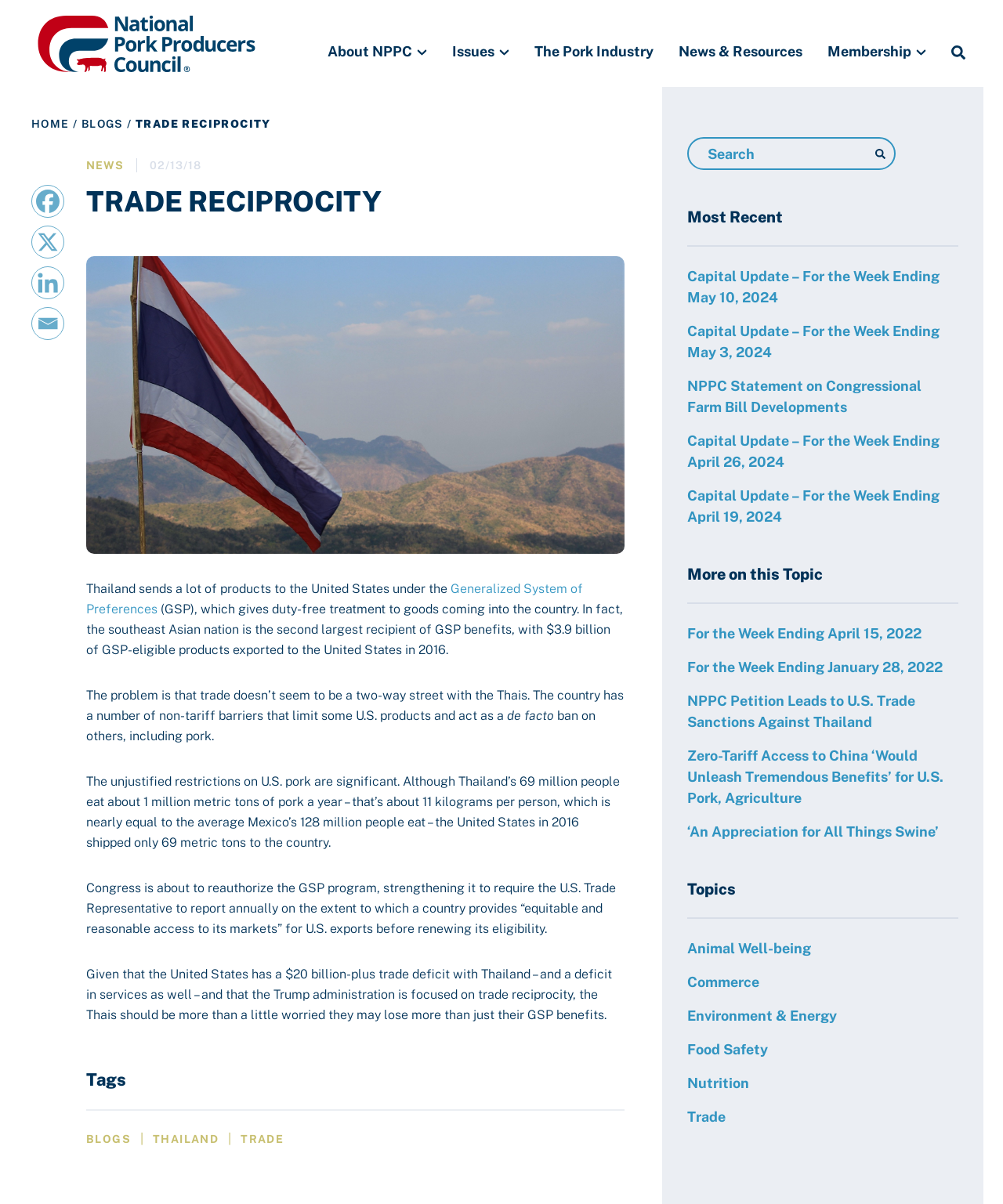Describe all visible elements and their arrangement on the webpage.

This webpage is about trade reciprocity, specifically discussing the trade relationship between the United States and Thailand. At the top, there is a logo and a navigation menu with links to various sections of the website, including "About NPPC", "Issues", "The Pork Industry", "News & Resources", and "Membership". 

Below the navigation menu, there is a section with a heading "TRADE RECIPROCITY" and an article discussing the trade relationship between the US and Thailand. The article explains that Thailand is the second-largest recipient of GSP benefits, but the country has non-tariff barriers that limit some US products, including pork. The article also mentions that Congress is about to reauthorize the GSP program, which may affect Thailand's eligibility.

To the right of the article, there are social media links and a search box with a button. Below the search box, there are headings "Most Recent" and "More on this Topic" with links to various news articles and updates related to trade and the pork industry. Further down, there is a section with a heading "Topics" and links to various topics, including animal well-being, commerce, environment and energy, food safety, nutrition, and trade.

Overall, the webpage appears to be a news and resource website focused on trade and the pork industry, with a specific article discussing the trade relationship between the US and Thailand.